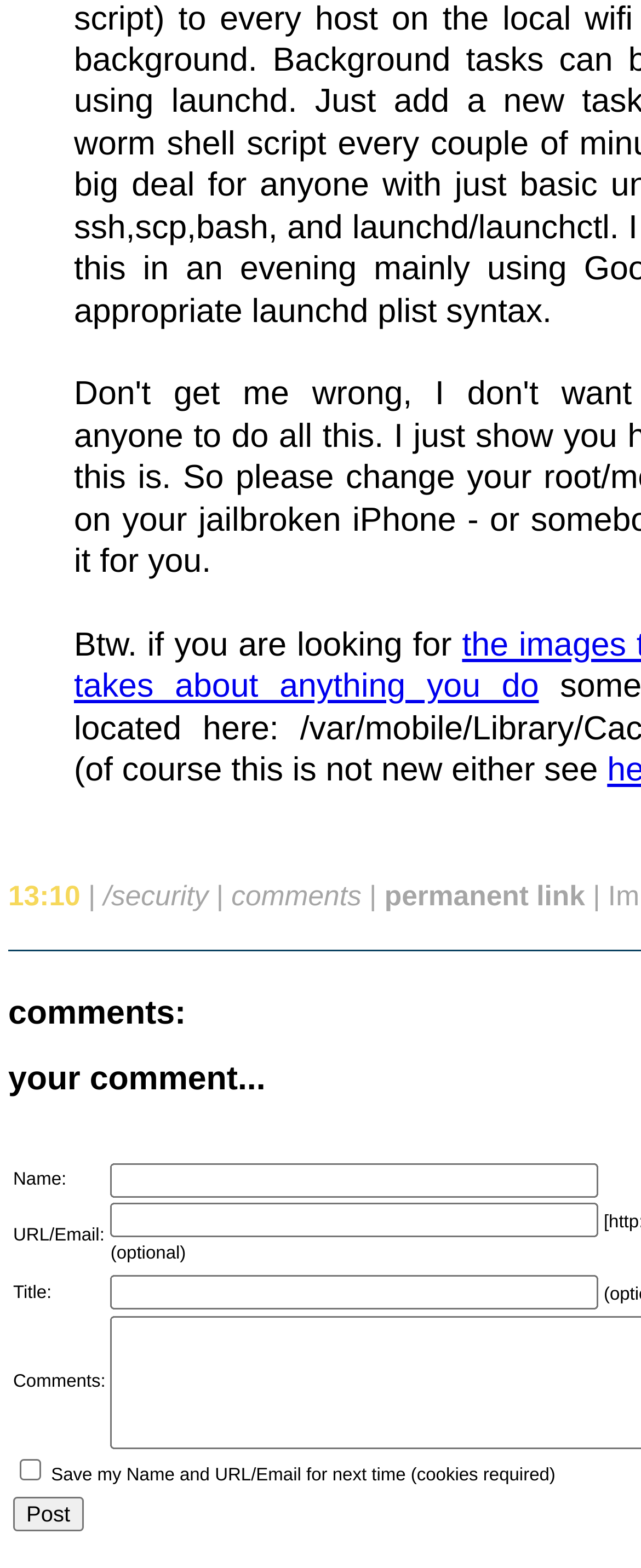Identify the bounding box coordinates of the region I need to click to complete this instruction: "click the 'security' link".

[0.161, 0.56, 0.325, 0.581]